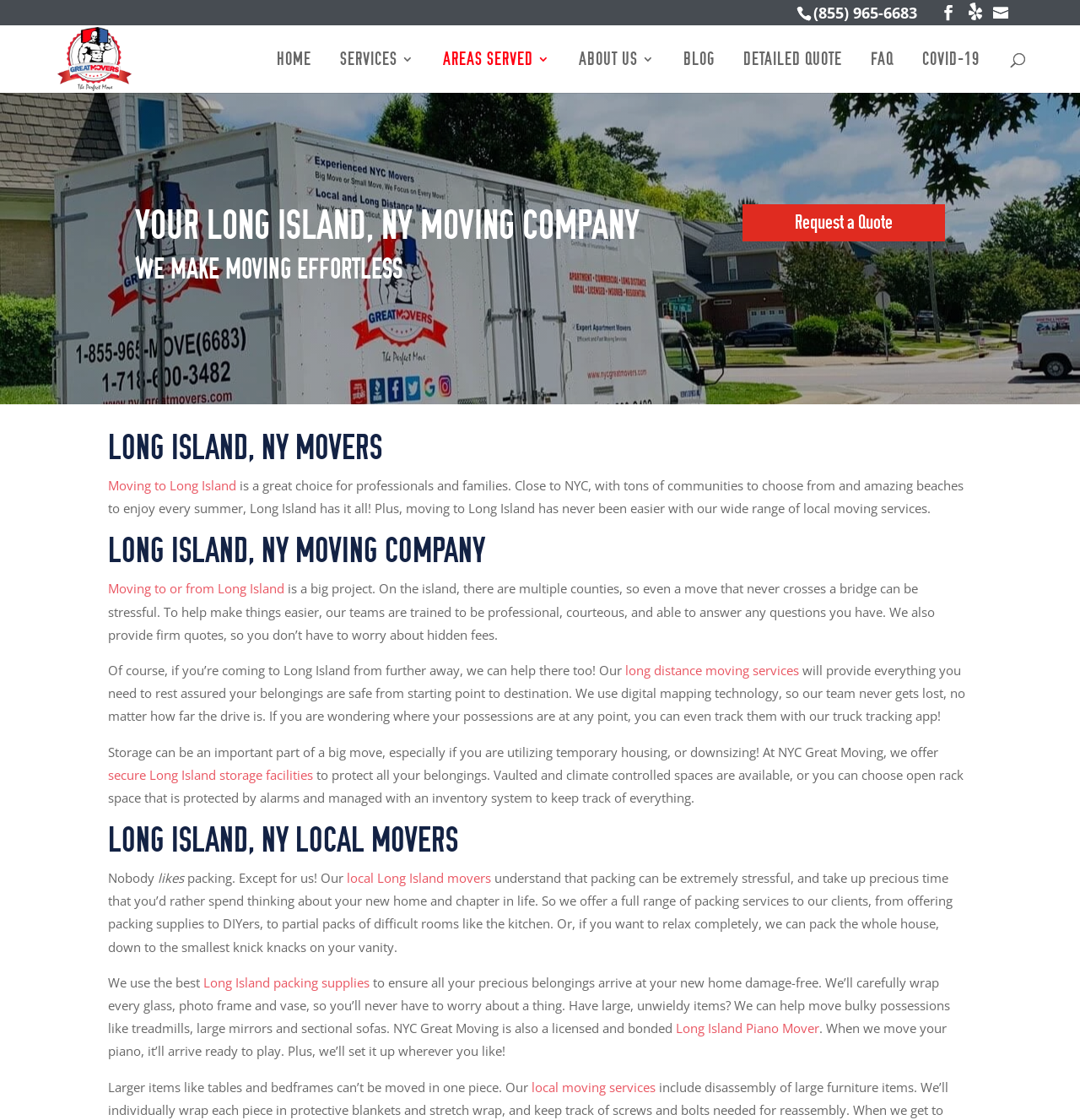Find the bounding box coordinates of the clickable region needed to perform the following instruction: "Get a detailed quote". The coordinates should be provided as four float numbers between 0 and 1, i.e., [left, top, right, bottom].

[0.688, 0.047, 0.78, 0.083]